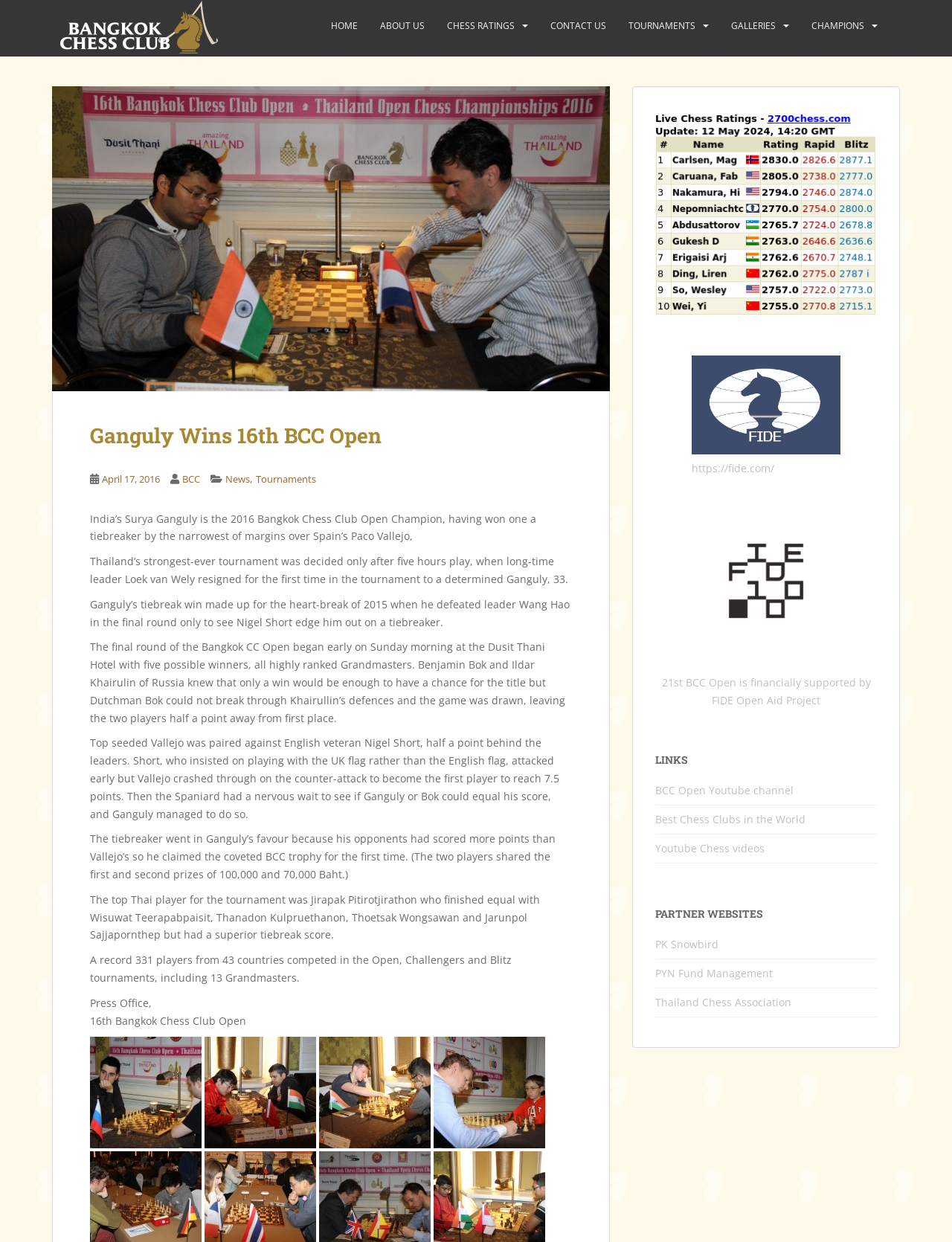Determine the bounding box coordinates of the area to click in order to meet this instruction: "Read about Ganguly Wins 16th BCC Open".

[0.095, 0.342, 0.601, 0.36]